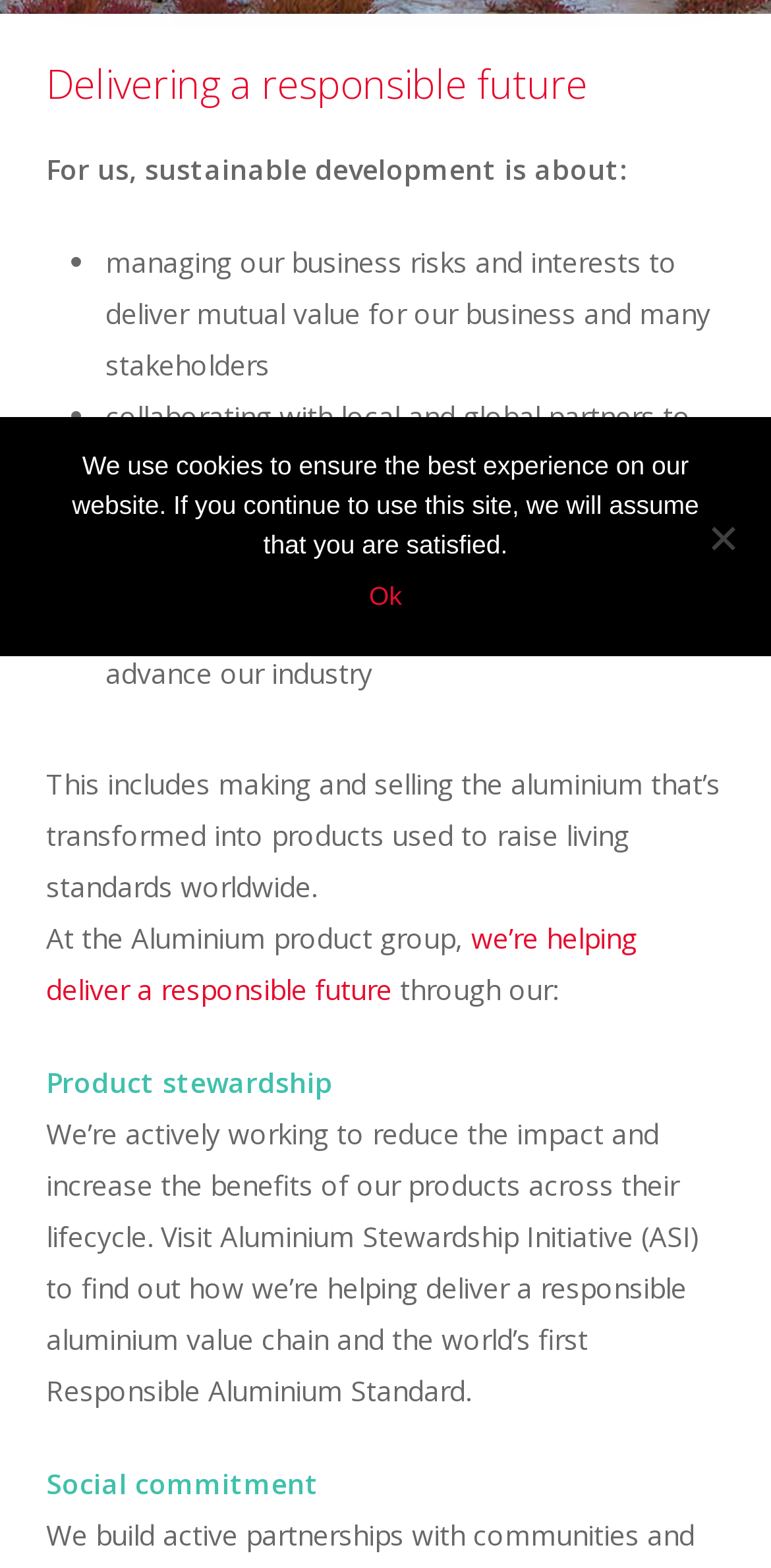Given the element description "User Clubs", identify the bounding box of the corresponding UI element.

[0.682, 0.066, 0.892, 0.094]